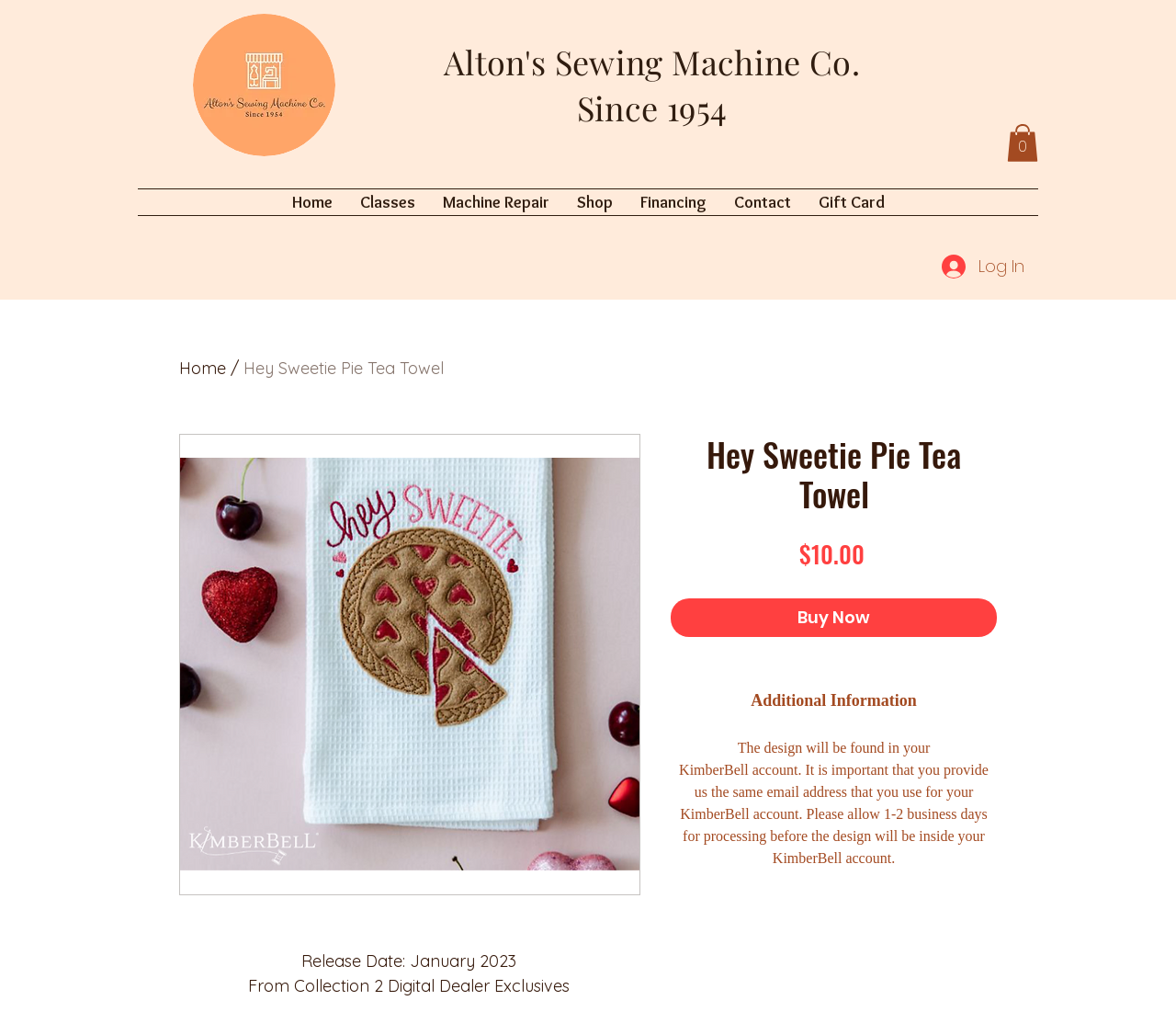Determine which piece of text is the heading of the webpage and provide it.

Hey Sweetie Pie Tea Towel